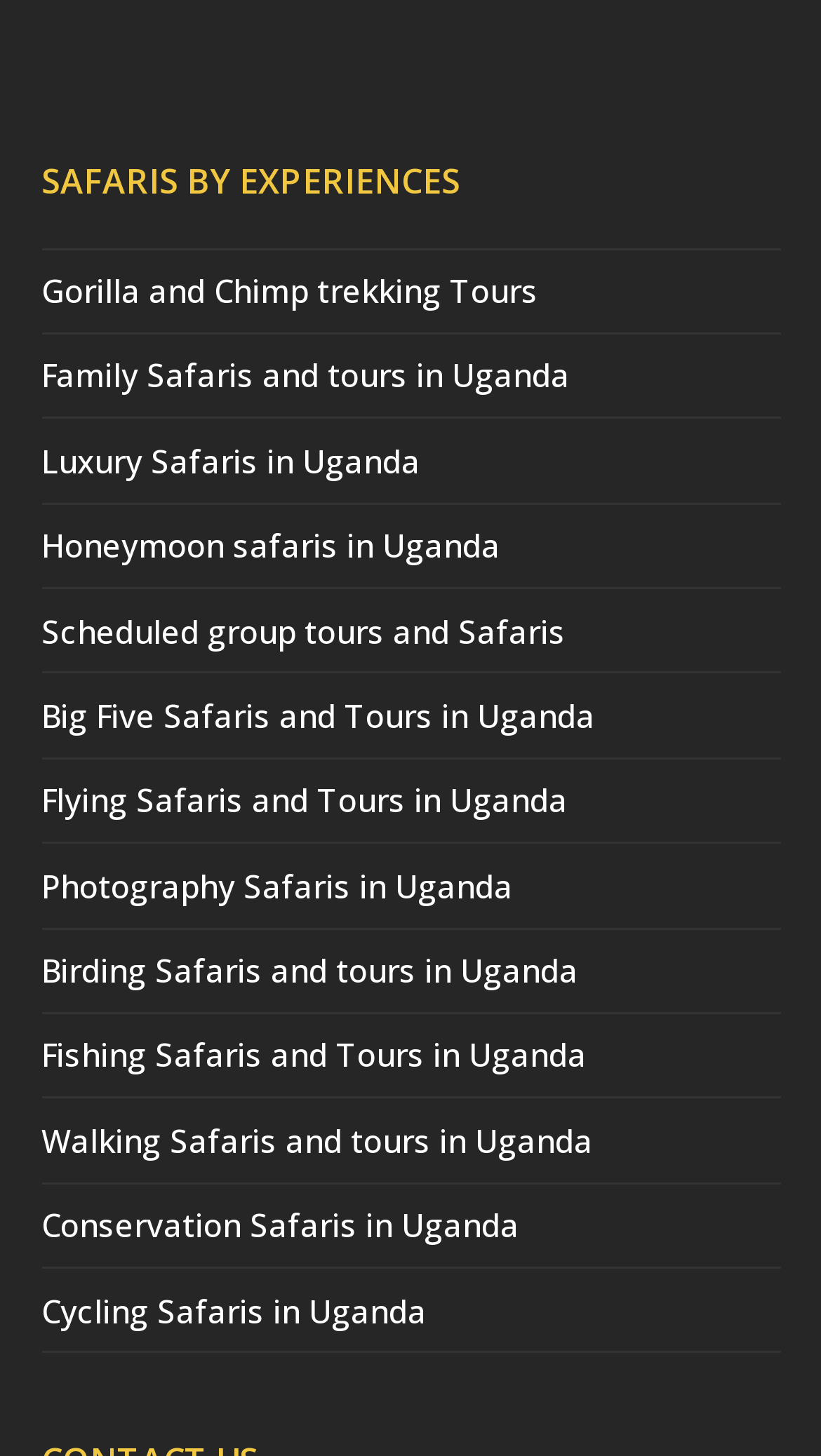Please reply to the following question with a single word or a short phrase:
What is the first safari tour option listed?

Gorilla and Chimp trekking Tours